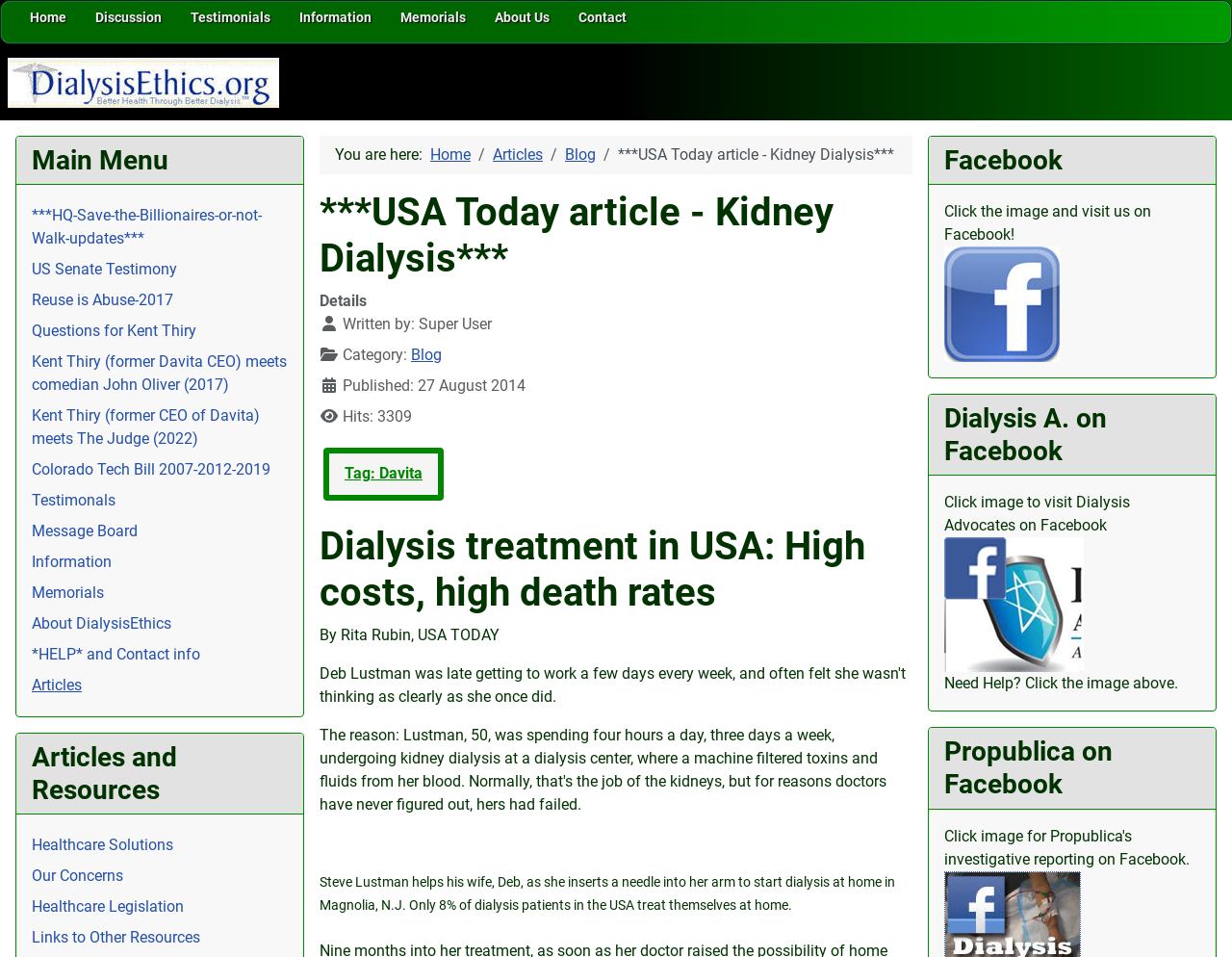How many hits does the article have?
Using the visual information, answer the question in a single word or phrase.

3309